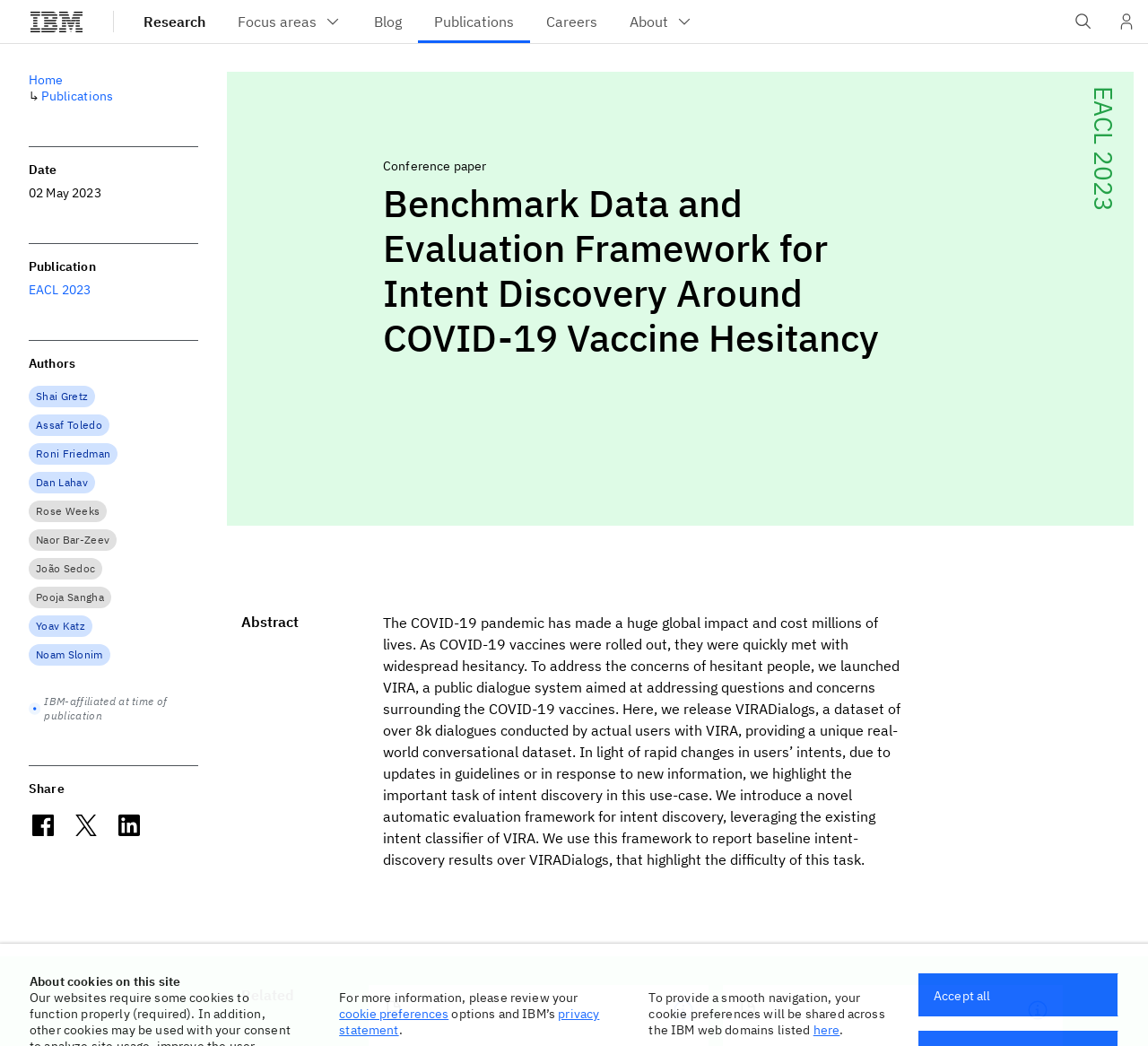What is the date of publication for this paper?
Look at the image and respond with a one-word or short phrase answer.

02 May 2023